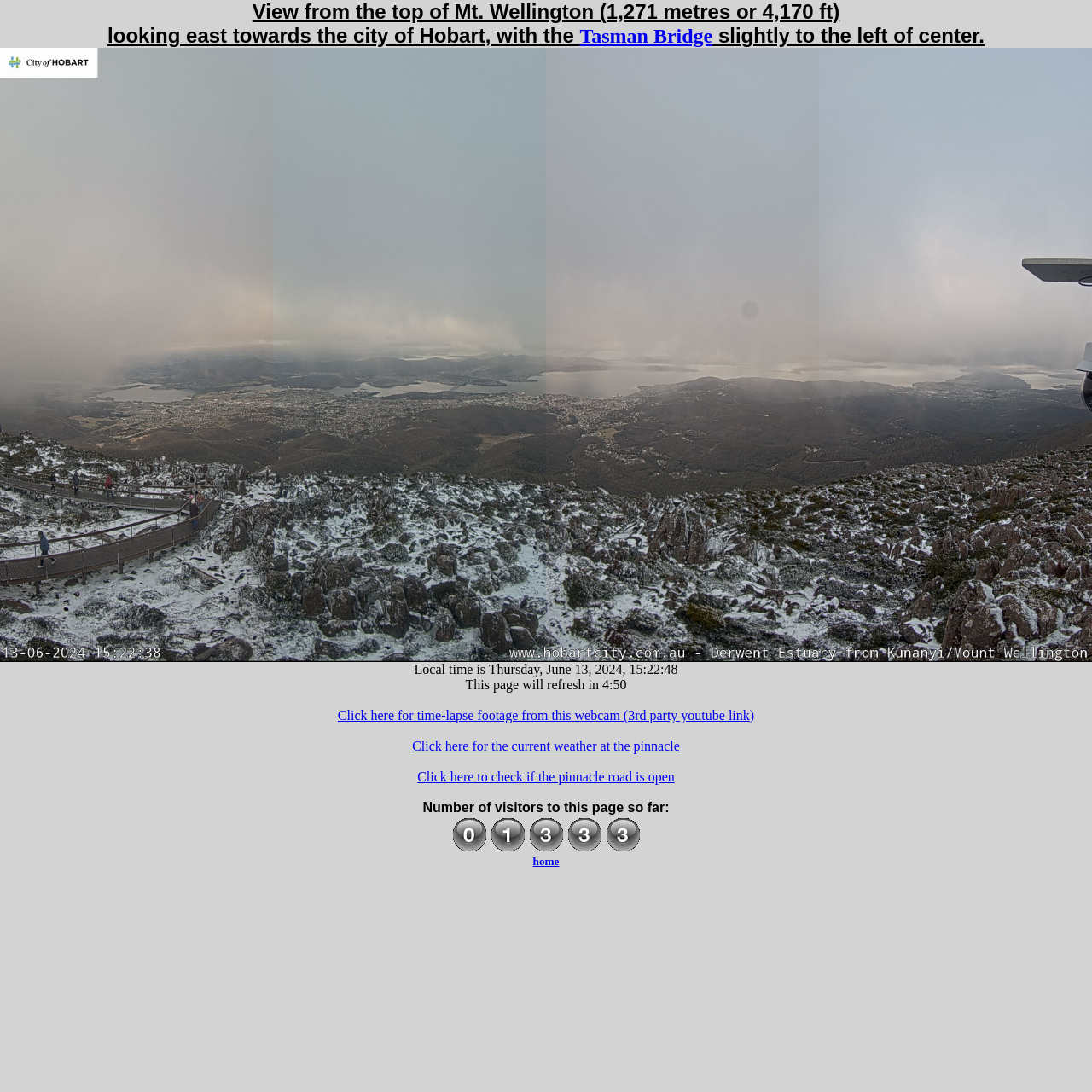How often will the webpage refresh?
Please respond to the question thoroughly and include all relevant details.

I found the refresh time by looking at the StaticText elements that say 'This page will refresh in' and '4:50'.